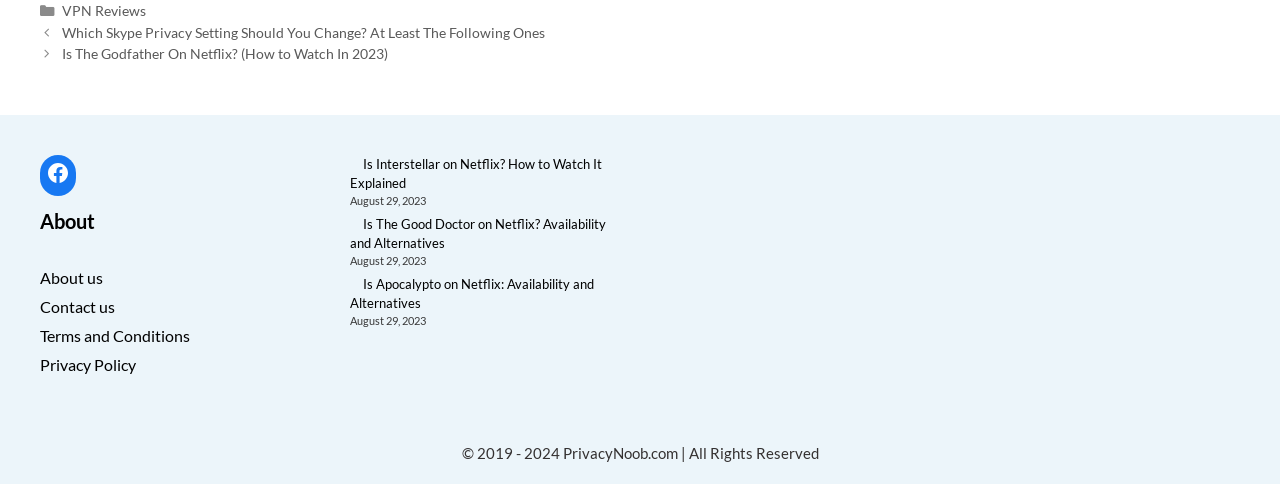Identify the bounding box coordinates of the region that should be clicked to execute the following instruction: "Read Which Skype Privacy Setting Should You Change?".

[0.048, 0.049, 0.426, 0.084]